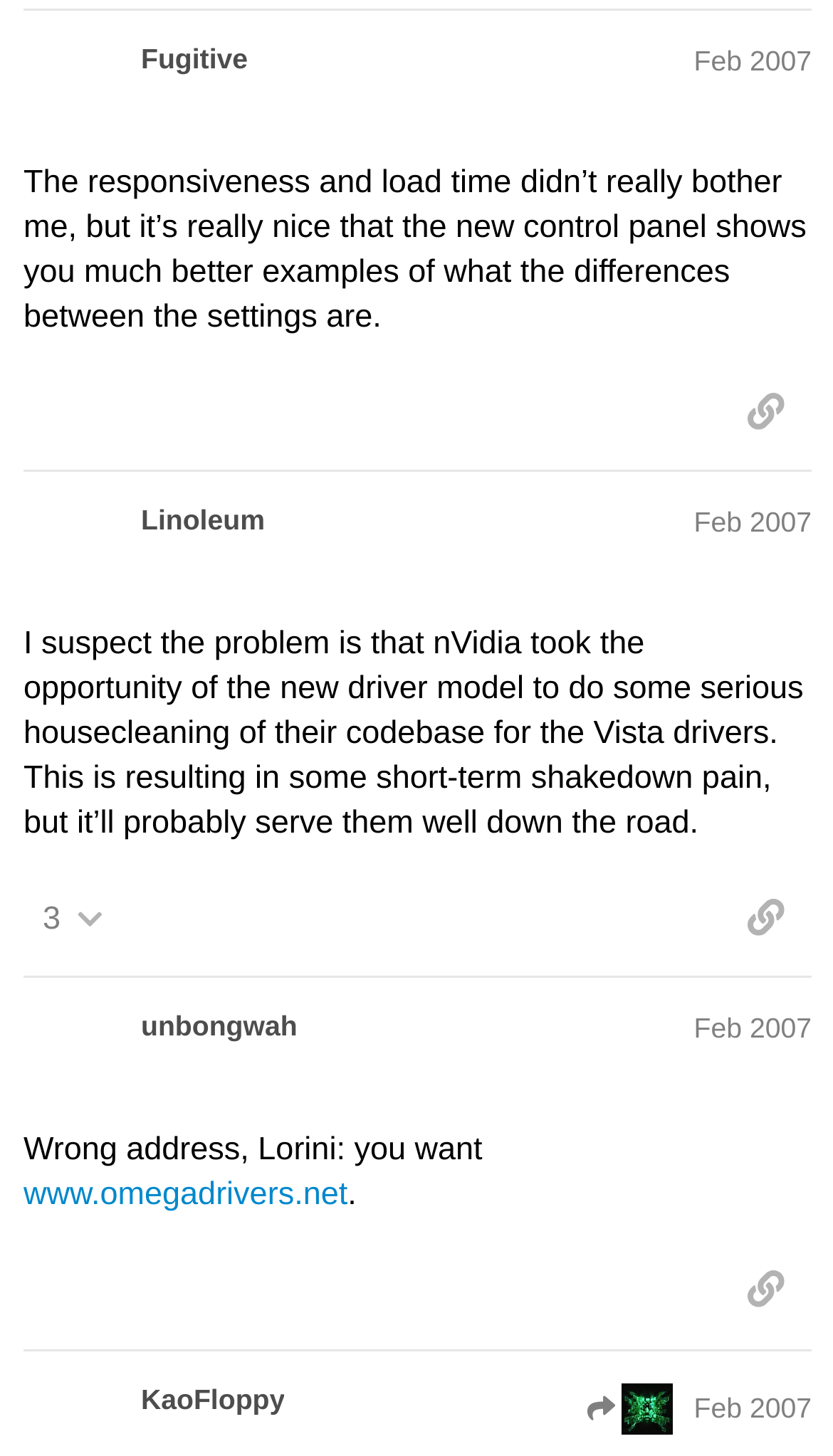Specify the bounding box coordinates of the area to click in order to follow the given instruction: "View replies to this post."

[0.028, 0.607, 0.149, 0.655]